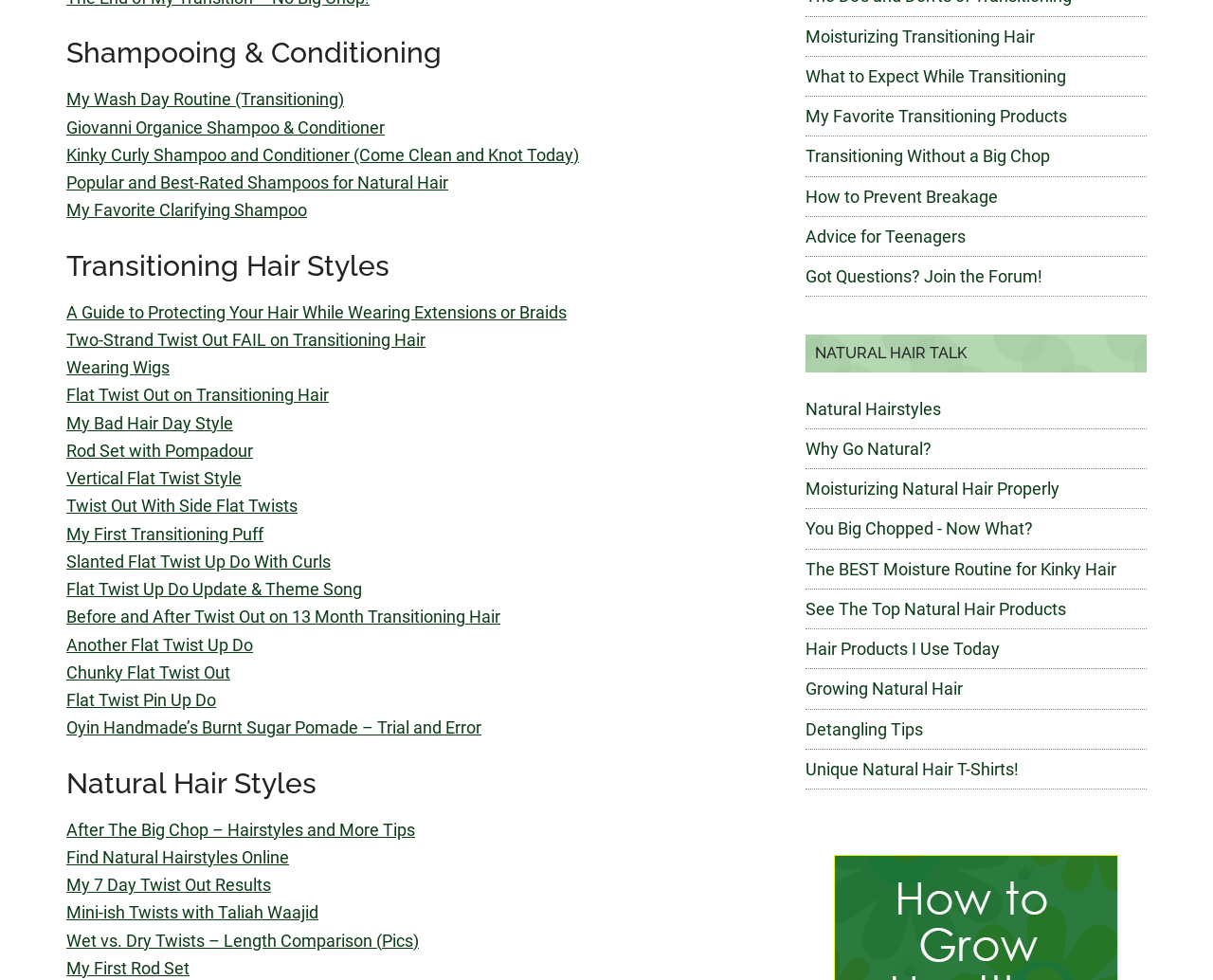Provide a brief response to the question using a single word or phrase: 
What is the main topic of the webpage?

Natural Hair